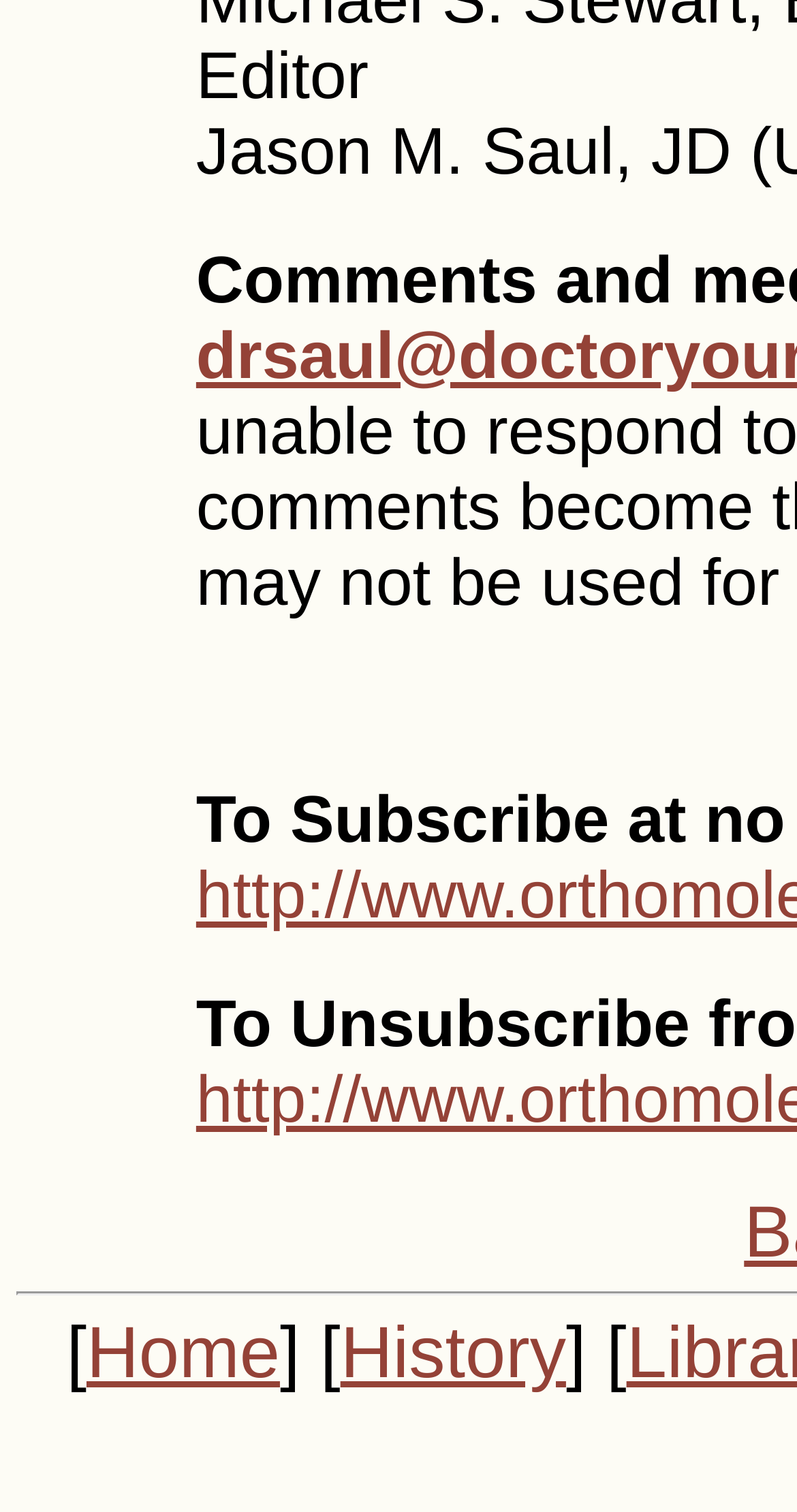Using the provided element description, identify the bounding box coordinates as (top-left x, top-left y, bottom-right x, bottom-right y). Ensure all values are between 0 and 1. Description: History

[0.427, 0.868, 0.71, 0.922]